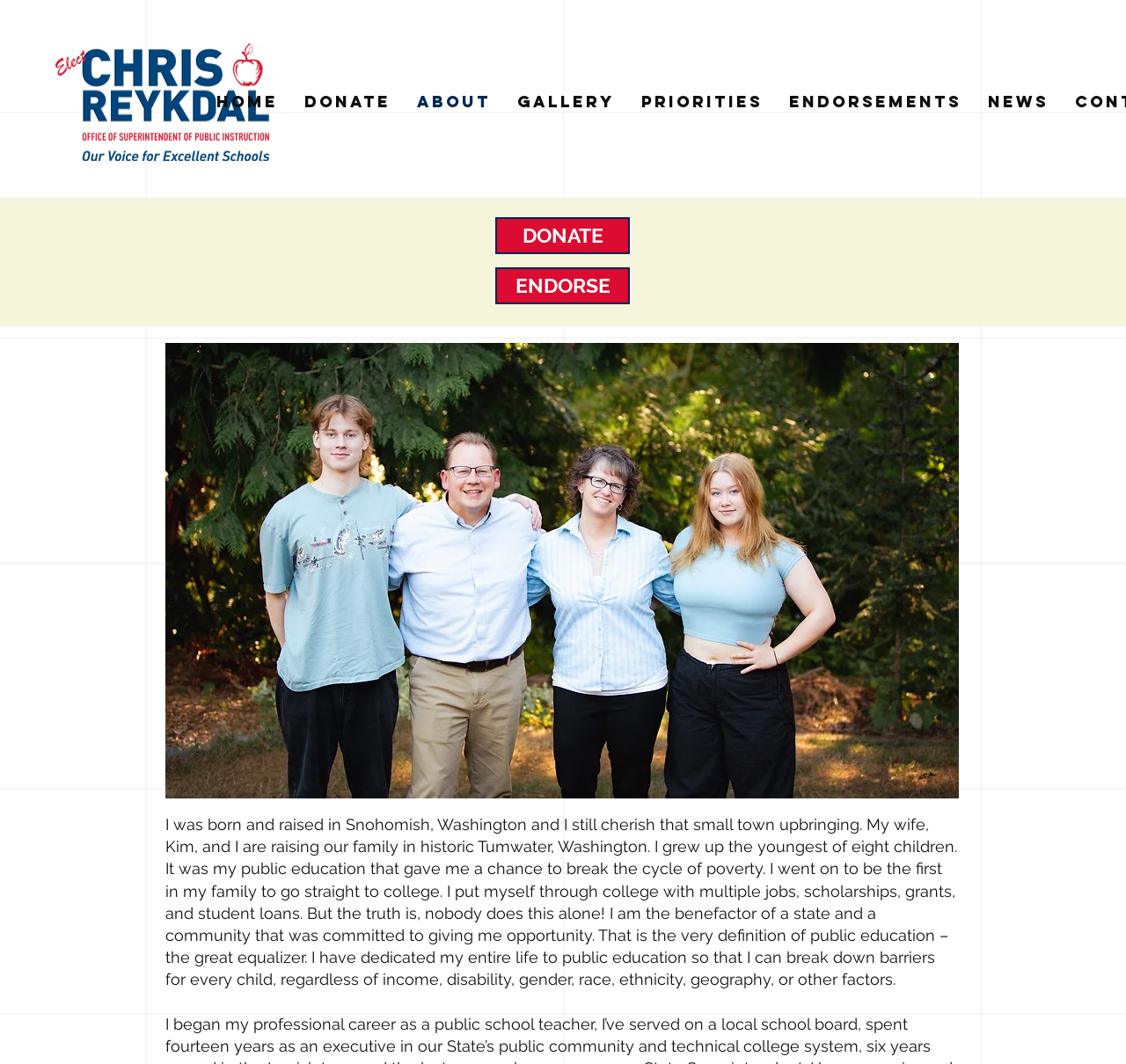What is the name of the person described on this webpage?
Can you provide an in-depth and detailed response to the question?

Based on the webpage content, specifically the static text element that describes the person's upbringing and dedication to public education, it is clear that the webpage is about Chris Reykdal.